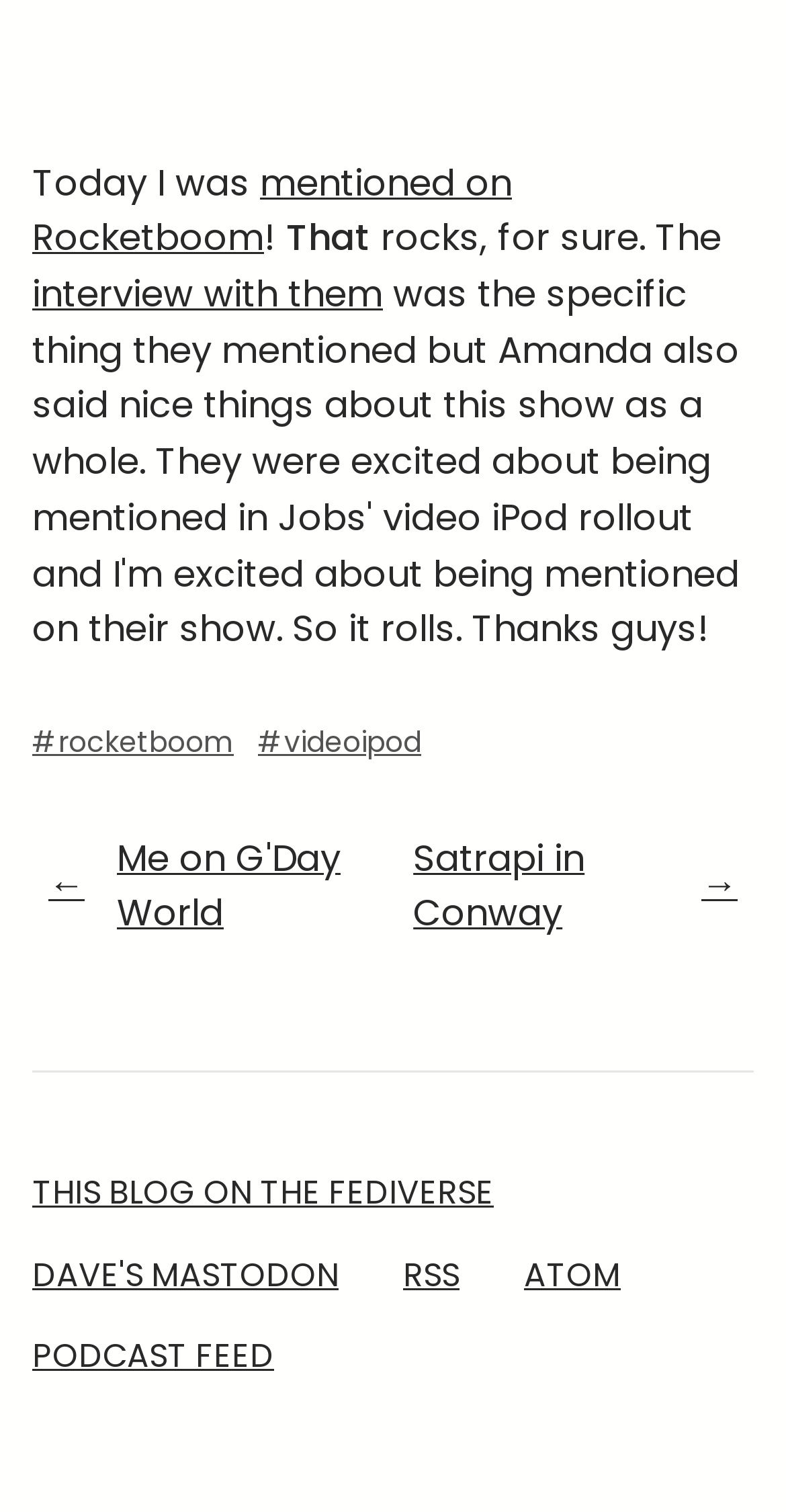Please find the bounding box for the UI component described as follows: "← Me on G'Day World".

[0.041, 0.549, 0.505, 0.623]